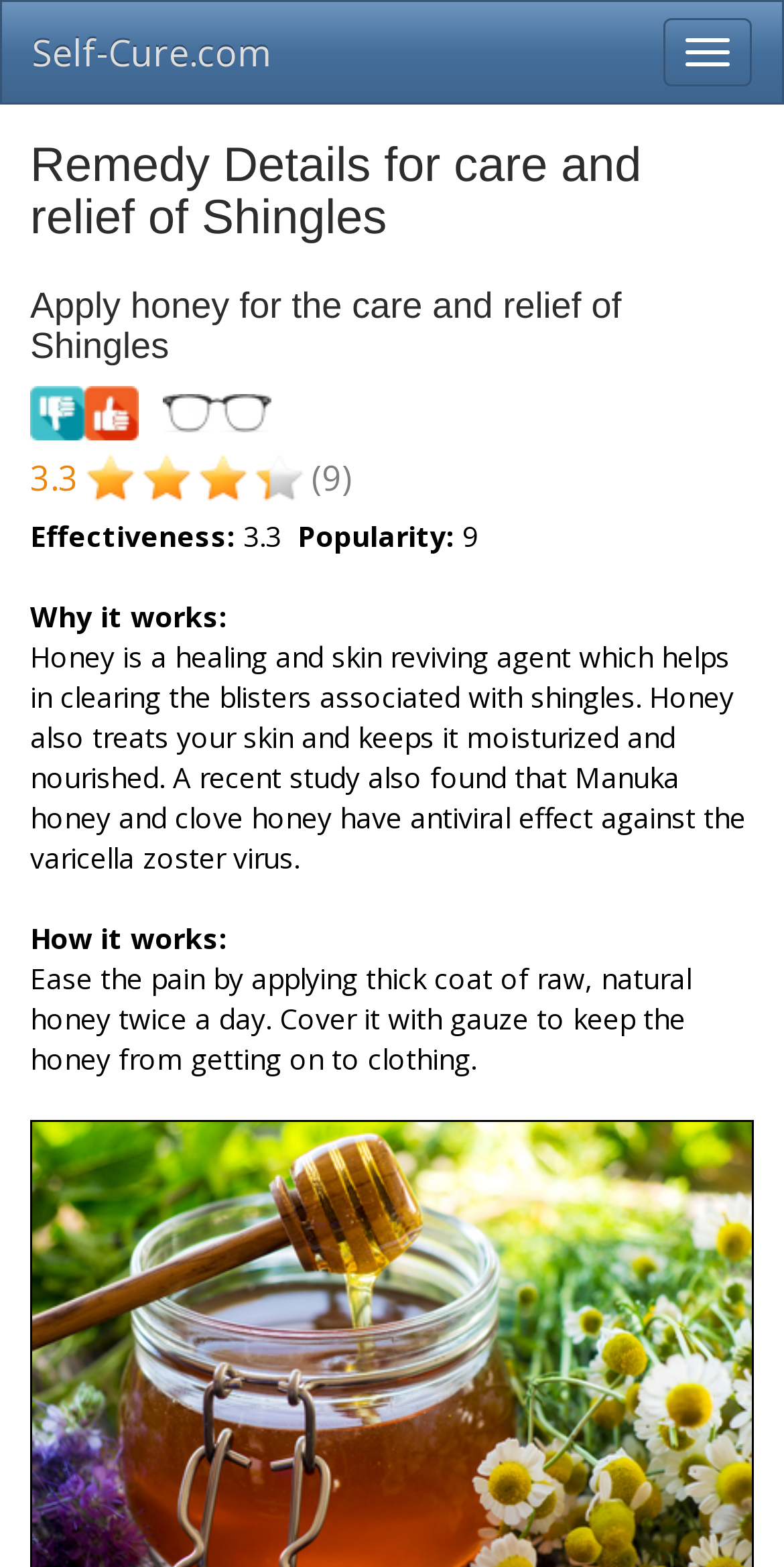Based on the element description, predict the bounding box coordinates (top-left x, top-left y, bottom-right x, bottom-right y) for the UI element in the screenshot: parent_node: Self-Cure.com

[0.846, 0.012, 0.959, 0.055]